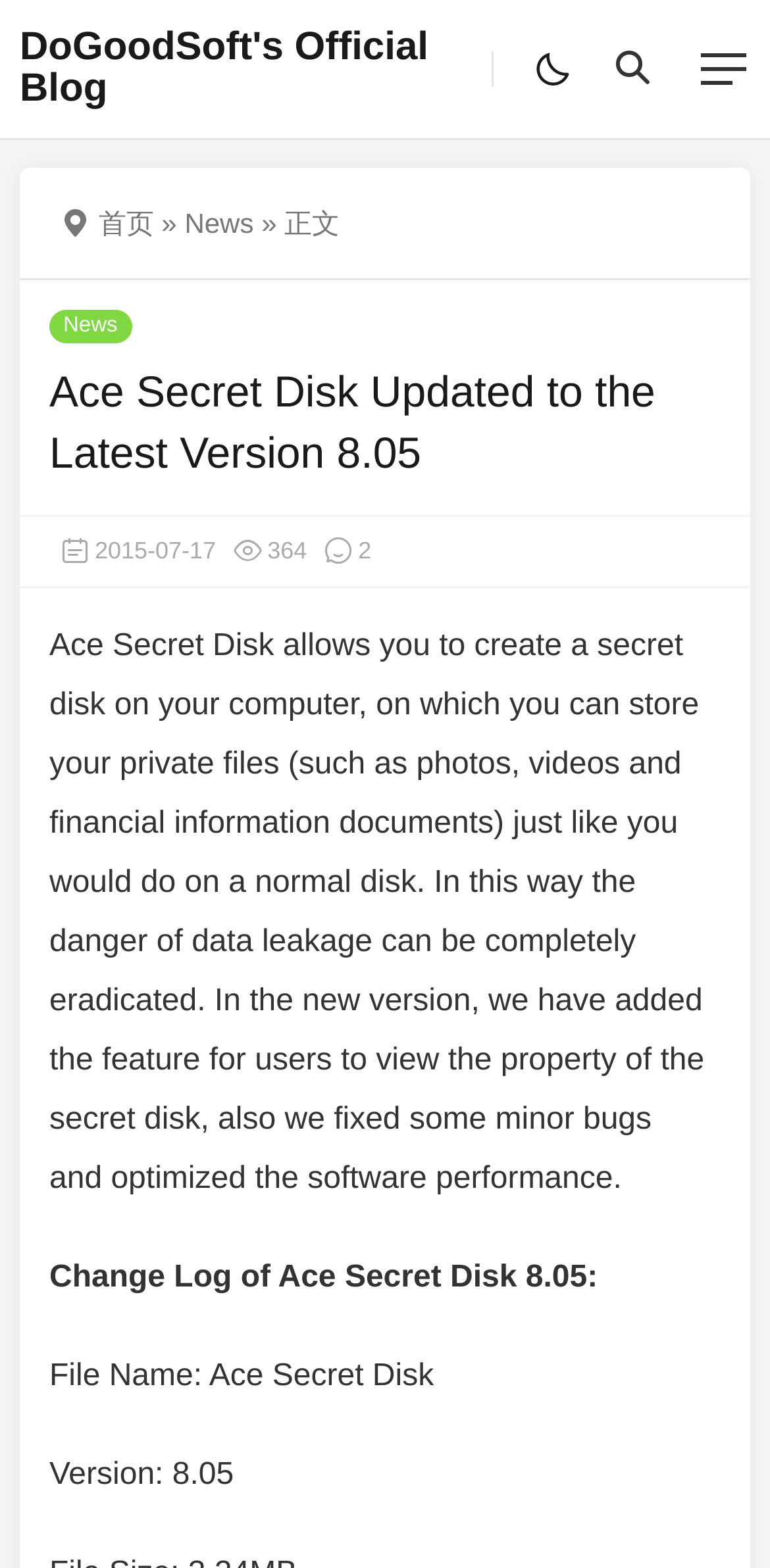For the following element description, predict the bounding box coordinates in the format (top-left x, top-left y, bottom-right x, bottom-right y). All values should be floating point numbers between 0 and 1. Description: DoGoodSoft's Official Blog

[0.026, 0.016, 0.556, 0.07]